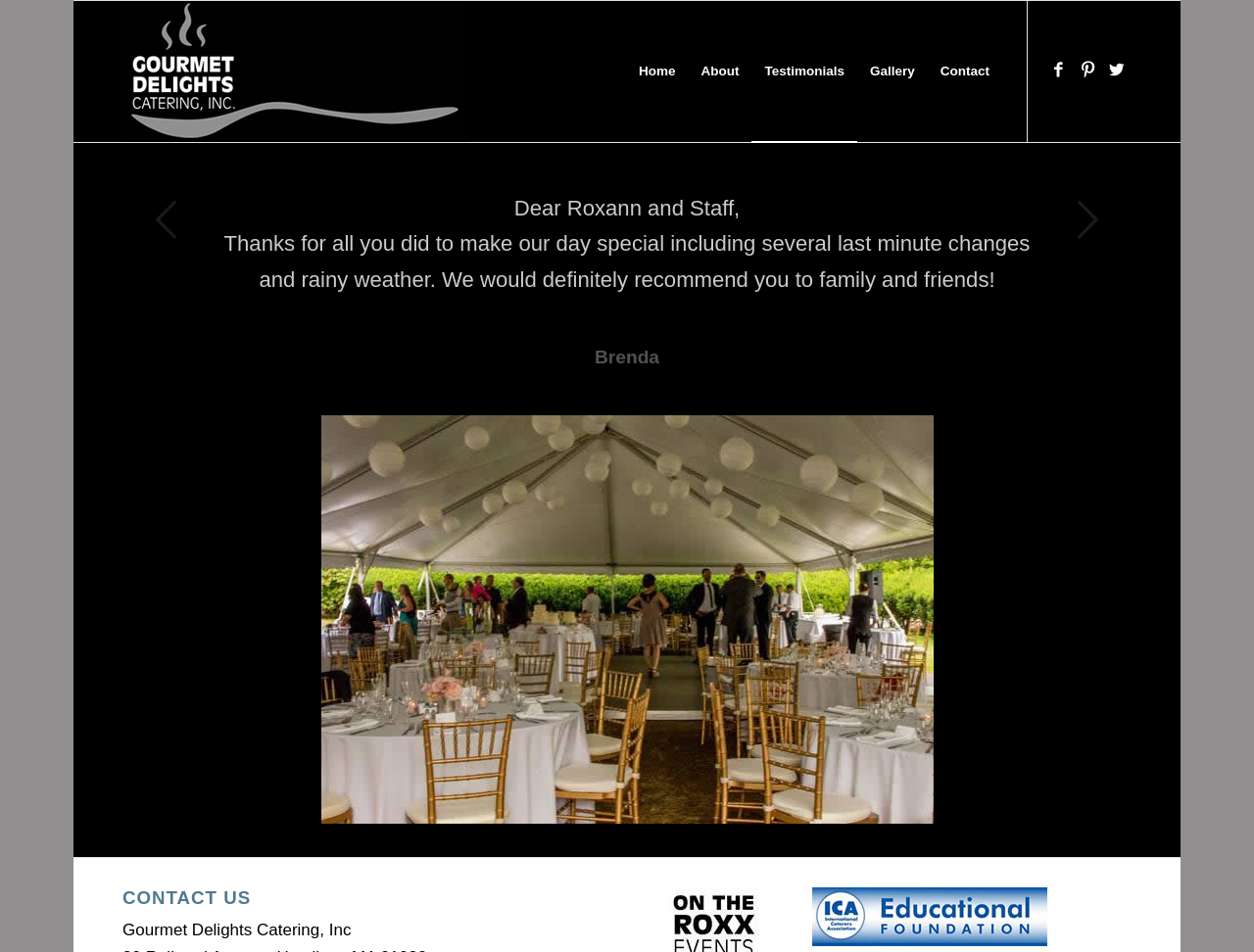Use a single word or phrase to answer the following:
How many navigation links are visible at the top of the page?

5